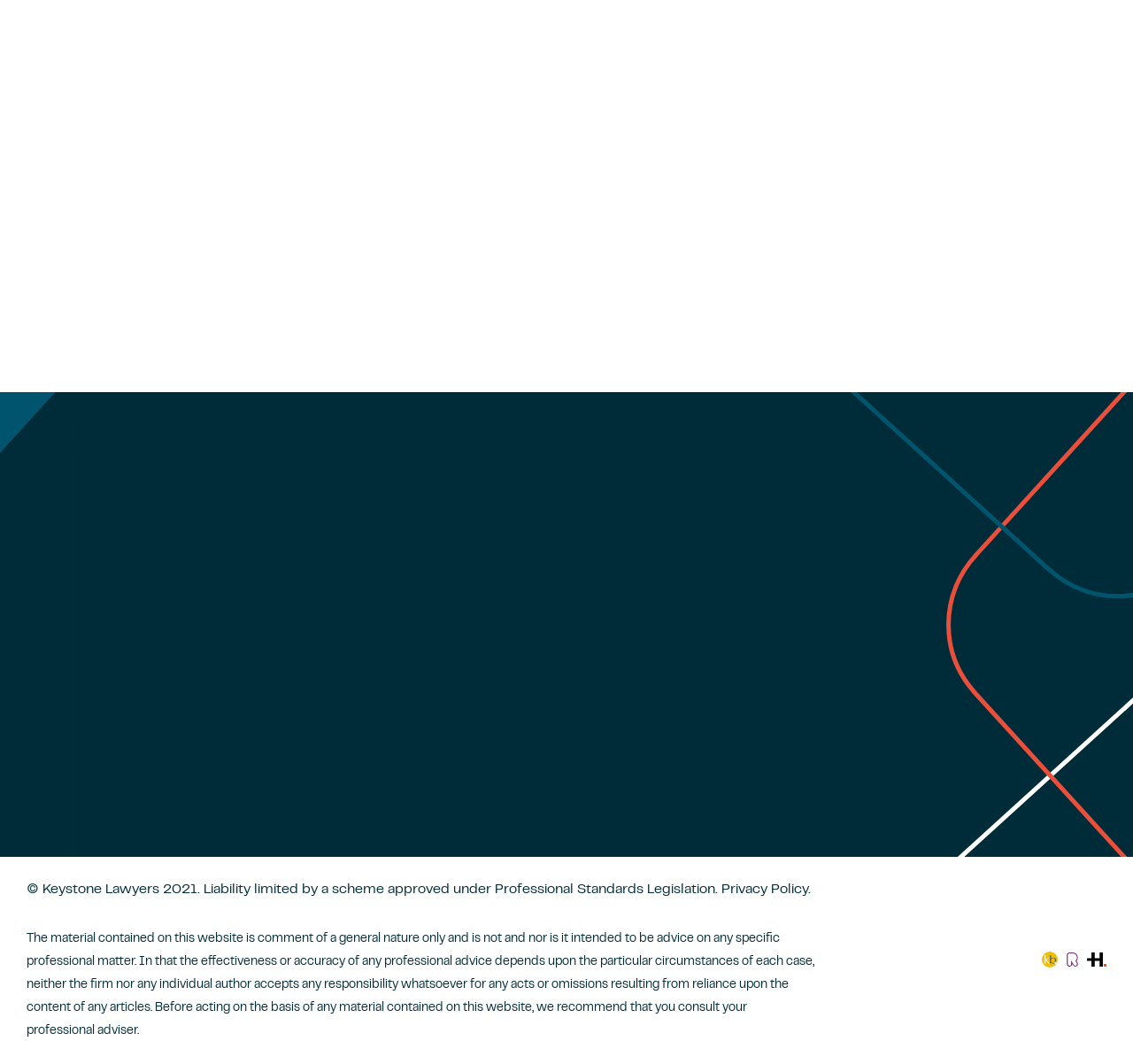Please provide the bounding box coordinates for the element that needs to be clicked to perform the instruction: "log in". The coordinates must consist of four float numbers between 0 and 1, formatted as [left, top, right, bottom].

None